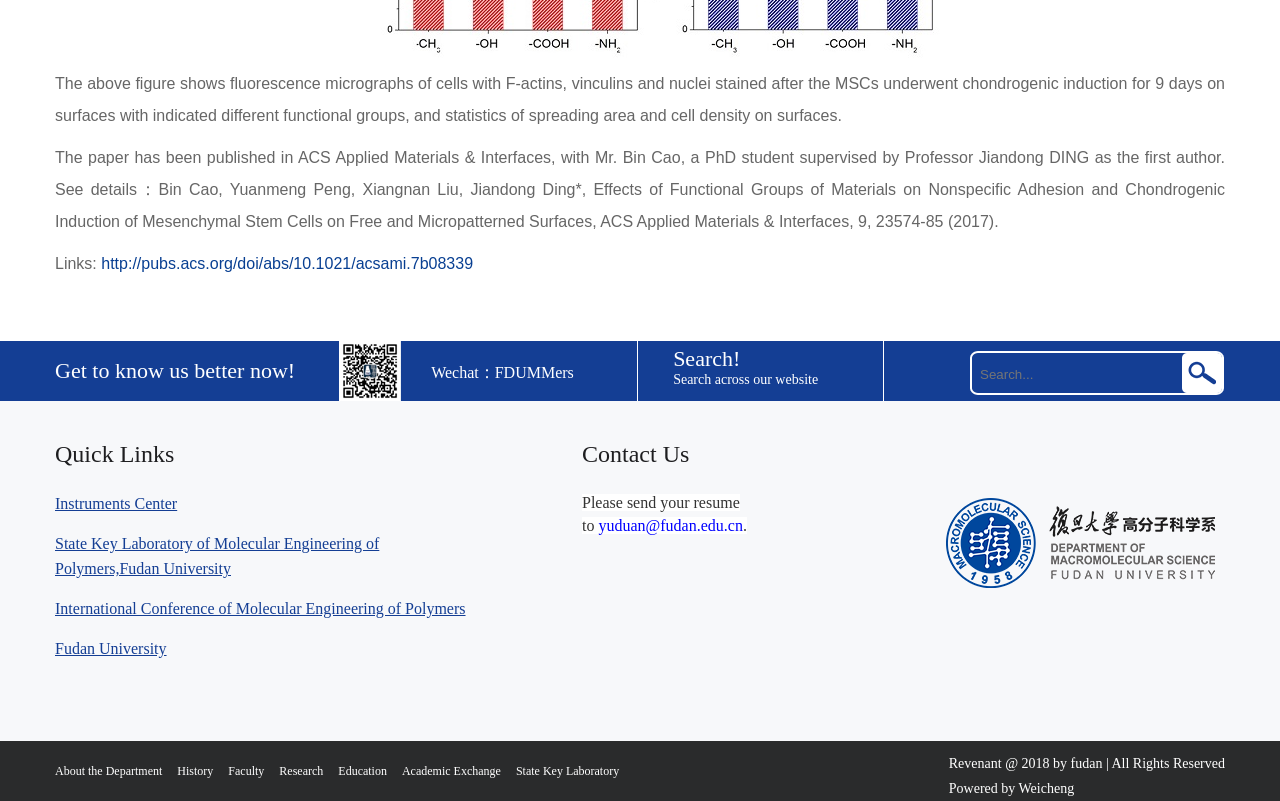Locate the bounding box coordinates of the element's region that should be clicked to carry out the following instruction: "Search across the website". The coordinates need to be four float numbers between 0 and 1, i.e., [left, top, right, bottom].

[0.758, 0.438, 0.92, 0.497]